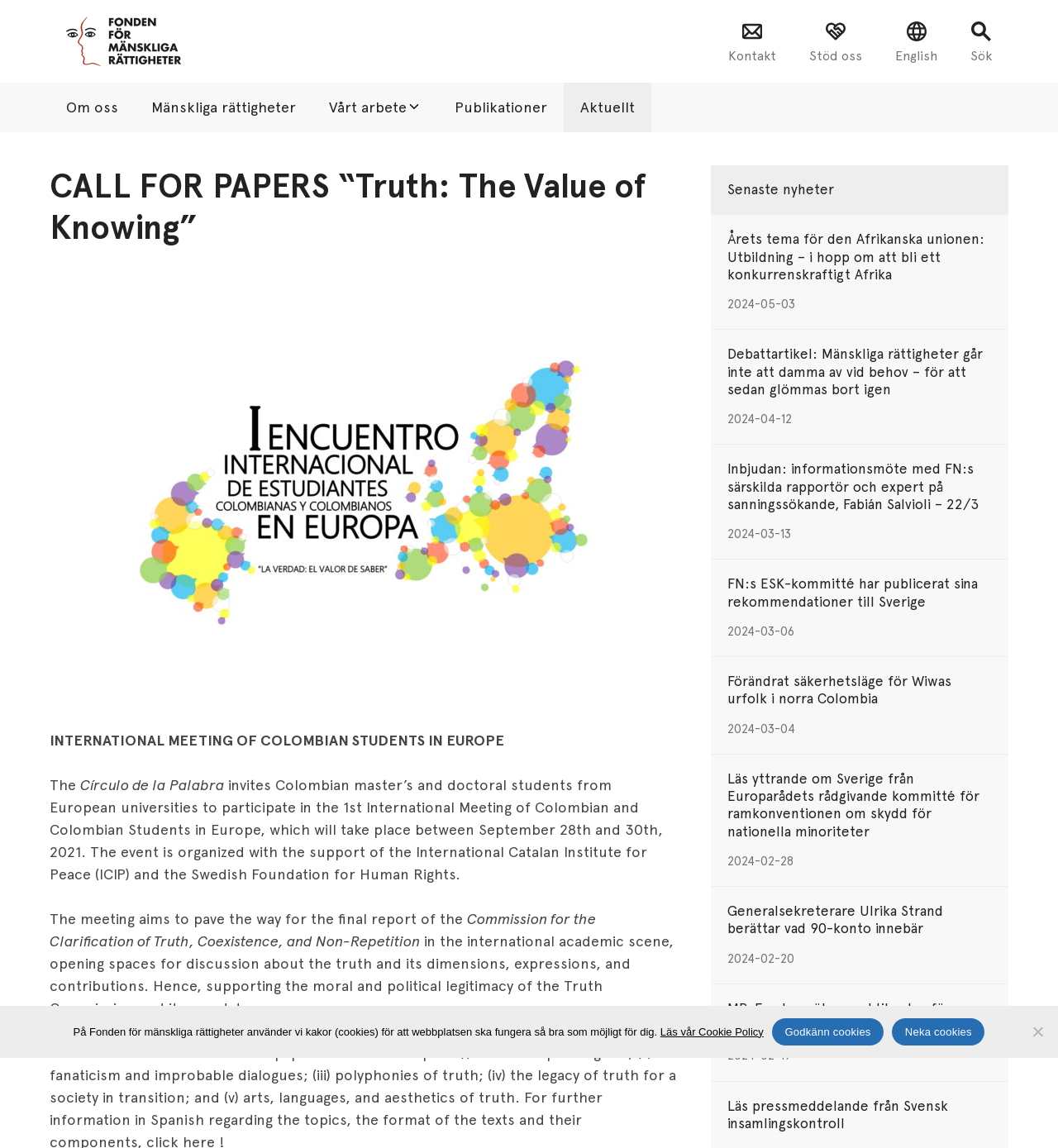Kindly provide the bounding box coordinates of the section you need to click on to fulfill the given instruction: "Go to Home page".

None